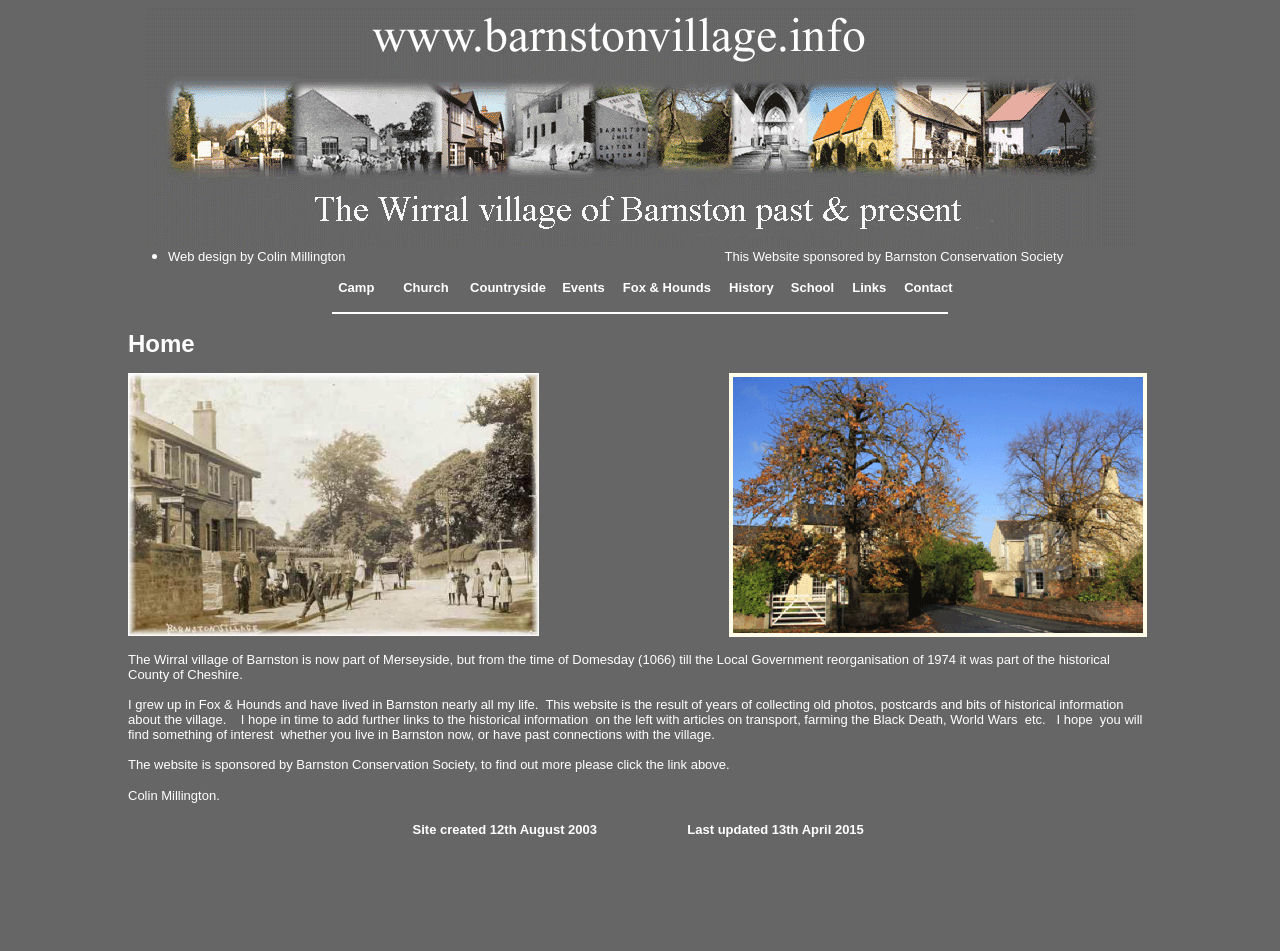When was the website created?
Using the details shown in the screenshot, provide a comprehensive answer to the question.

The text at the bottom of the page mentions 'Site created 12th August 2003'.